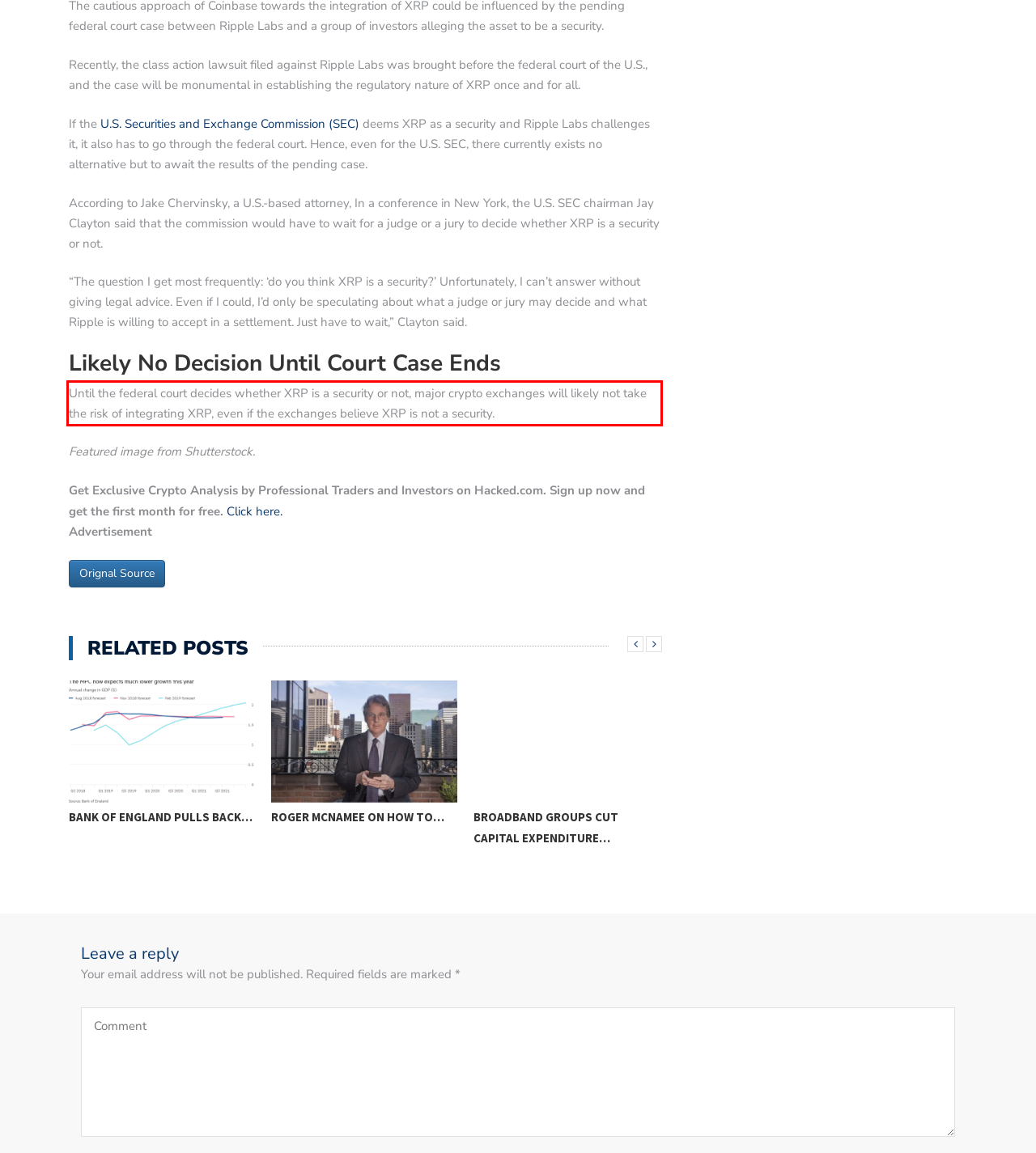From the screenshot of the webpage, locate the red bounding box and extract the text contained within that area.

Until the federal court decides whether XRP is a security or not, major crypto exchanges will likely not take the risk of integrating XRP, even if the exchanges believe XRP is not a security.